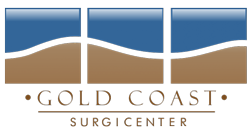What is the font style of 'GOLD COAST'?
Please respond to the question with a detailed and well-explained answer.

The caption states that the name 'GOLD COAST' is prominently displayed in a bold, sophisticated font, which suggests a strong and confident visual representation.